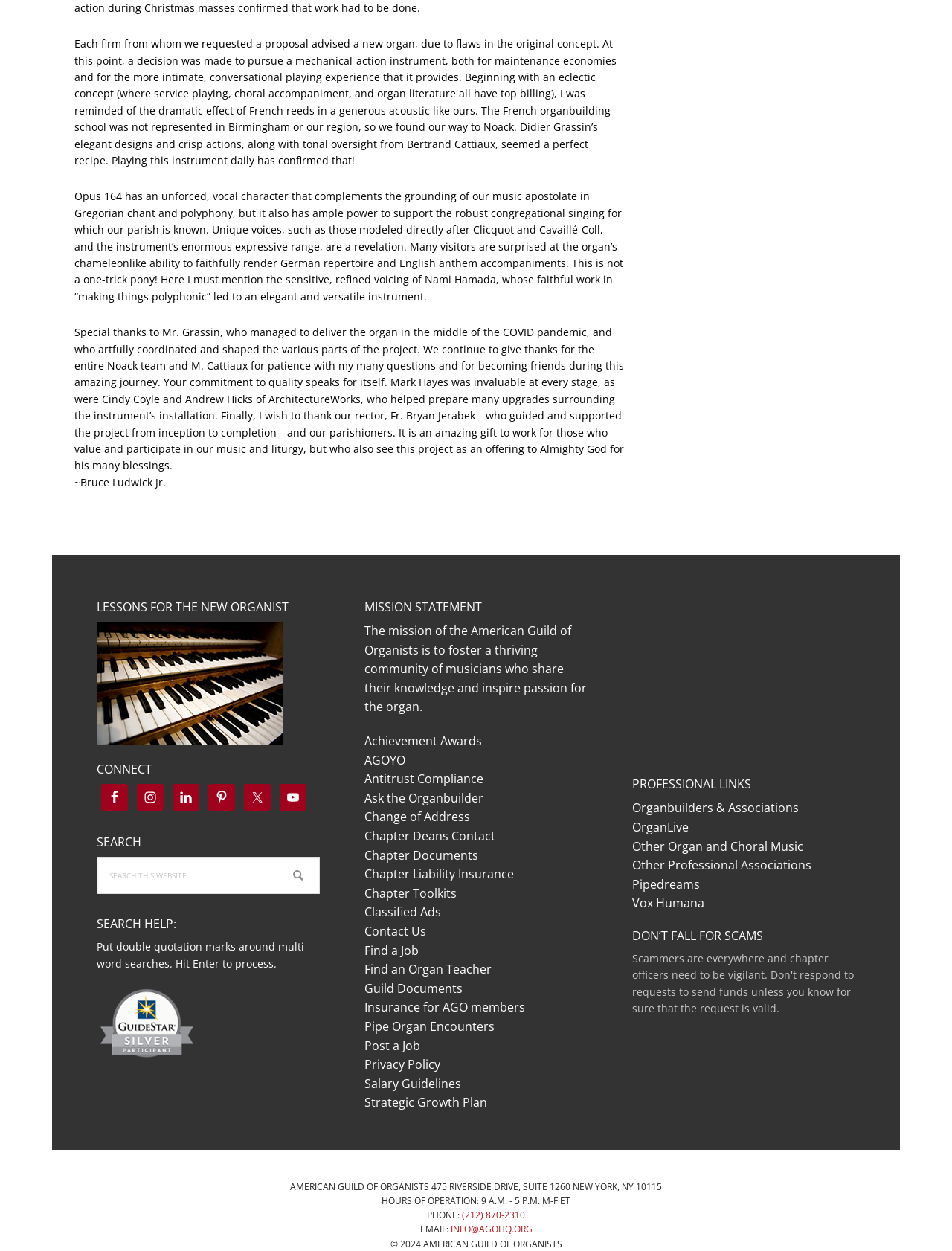What is the phone number of the organization?
Please answer the question with a single word or phrase, referencing the image.

(212) 870-2310